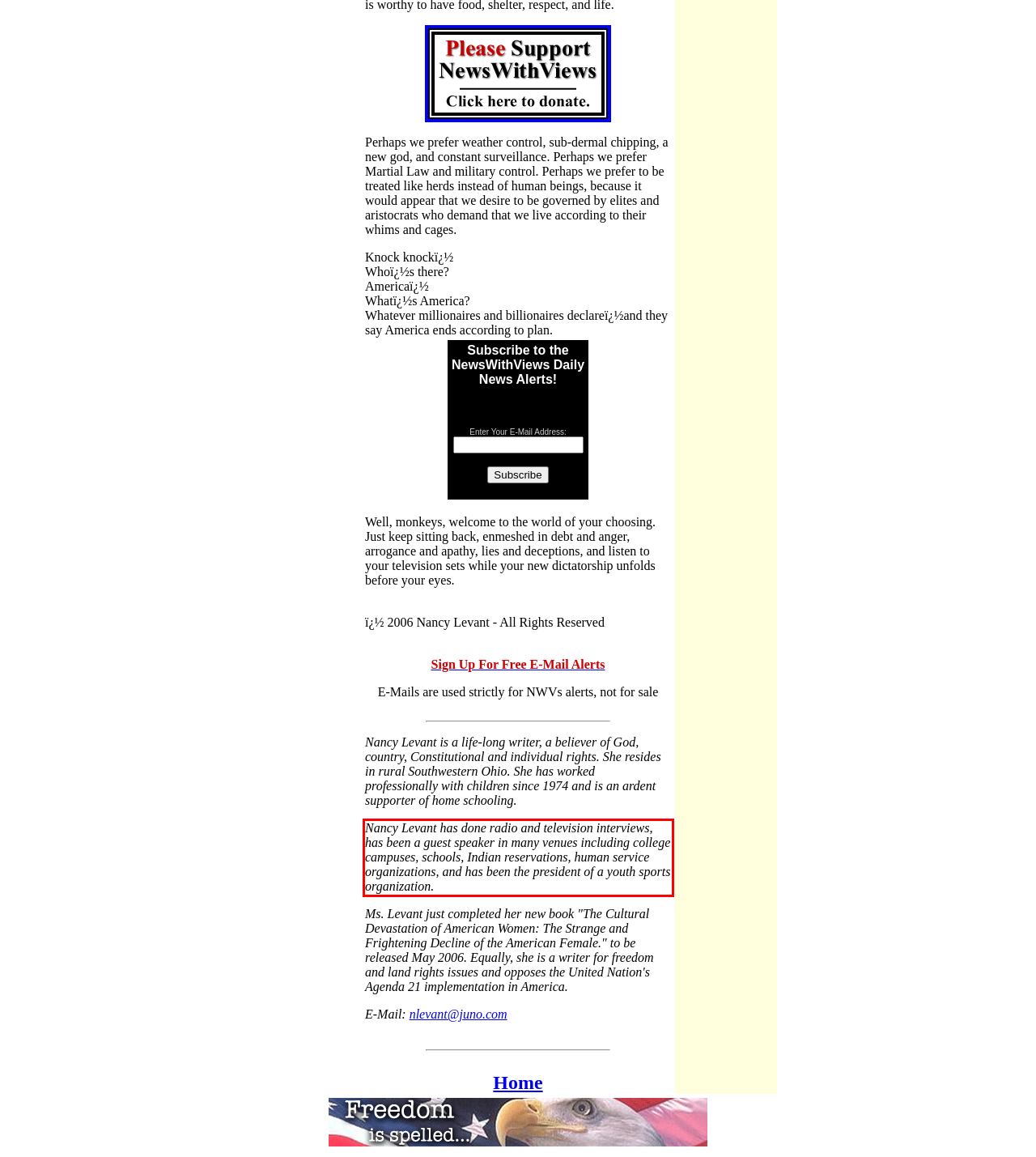You have a screenshot with a red rectangle around a UI element. Recognize and extract the text within this red bounding box using OCR.

Nancy Levant has done radio and television interviews, has been a guest speaker in many venues including college campuses, schools, Indian reservations, human service organizations, and has been the president of a youth sports organization.